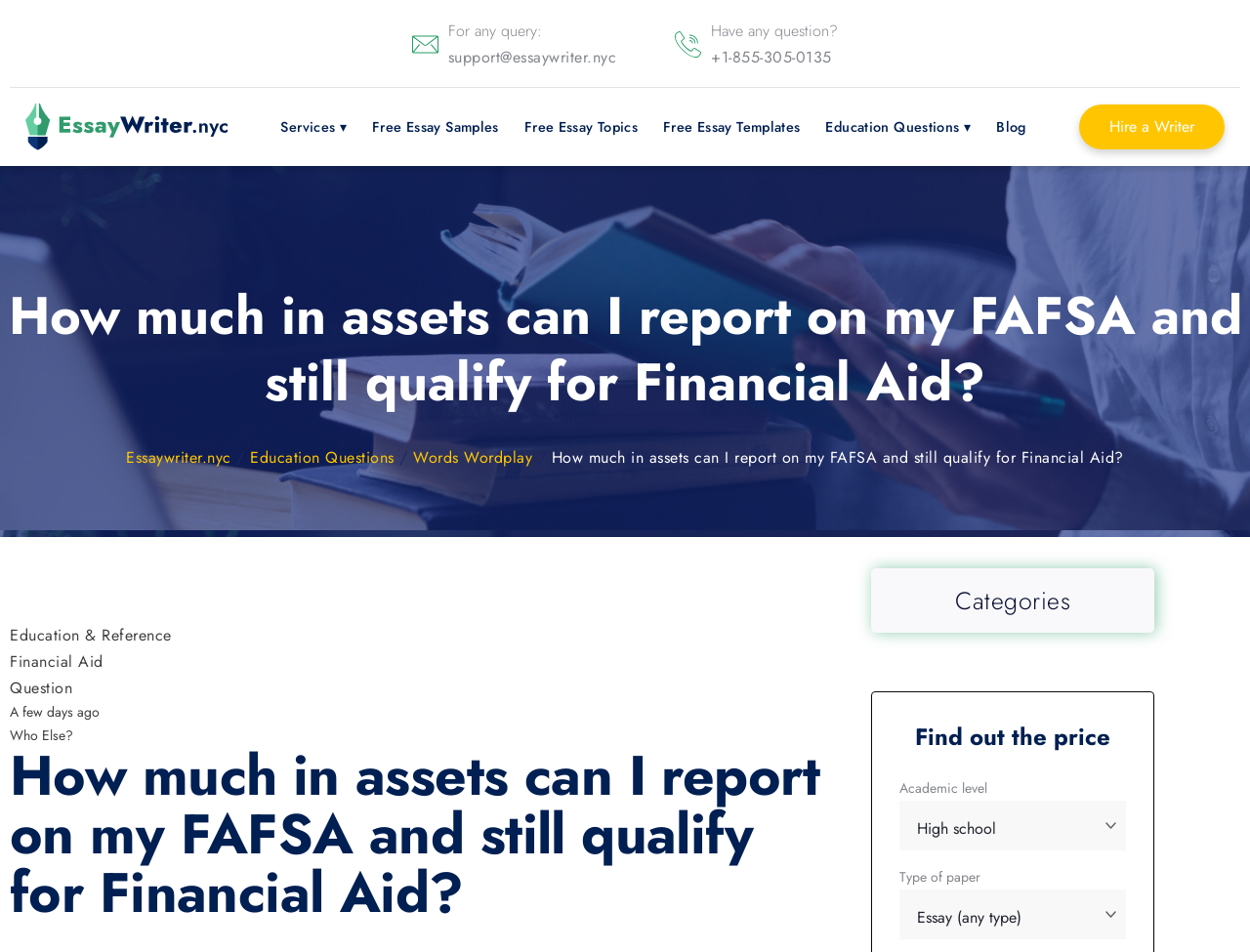Can you specify the bounding box coordinates for the region that should be clicked to fulfill this instruction: "Click the 'CONTACT US' link".

None